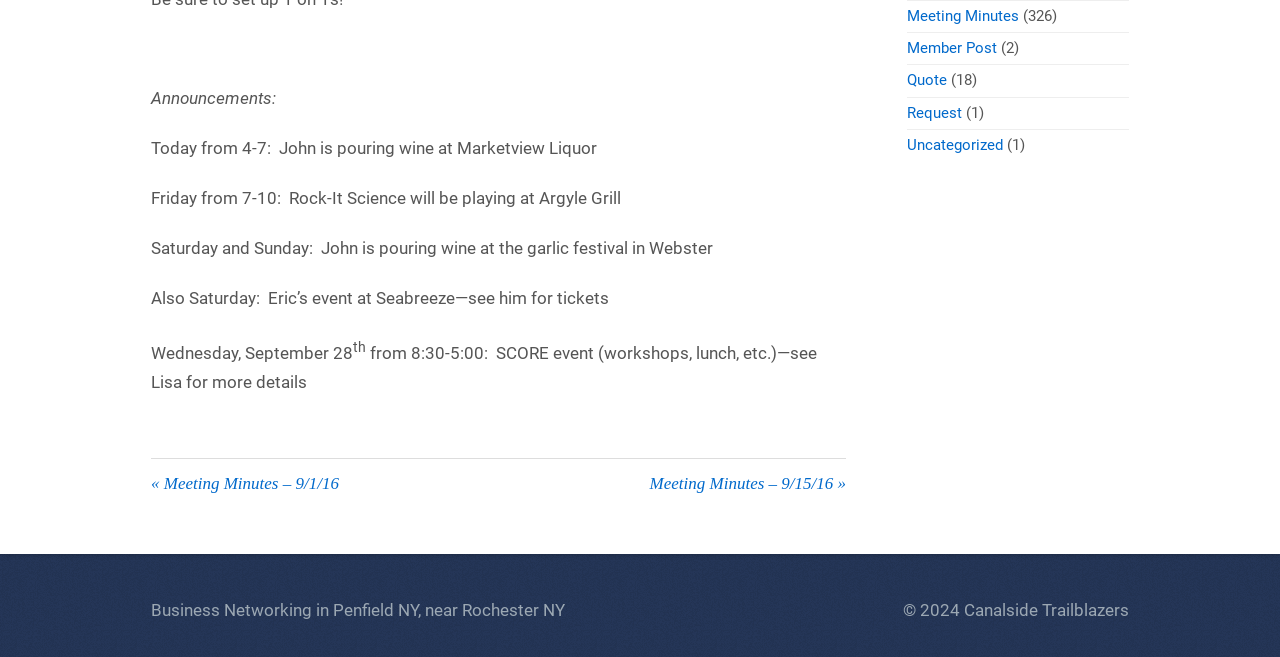Please provide the bounding box coordinate of the region that matches the element description: Testimonial. Coordinates should be in the format (top-left x, top-left y, bottom-right x, bottom-right y) and all values should be between 0 and 1.

None